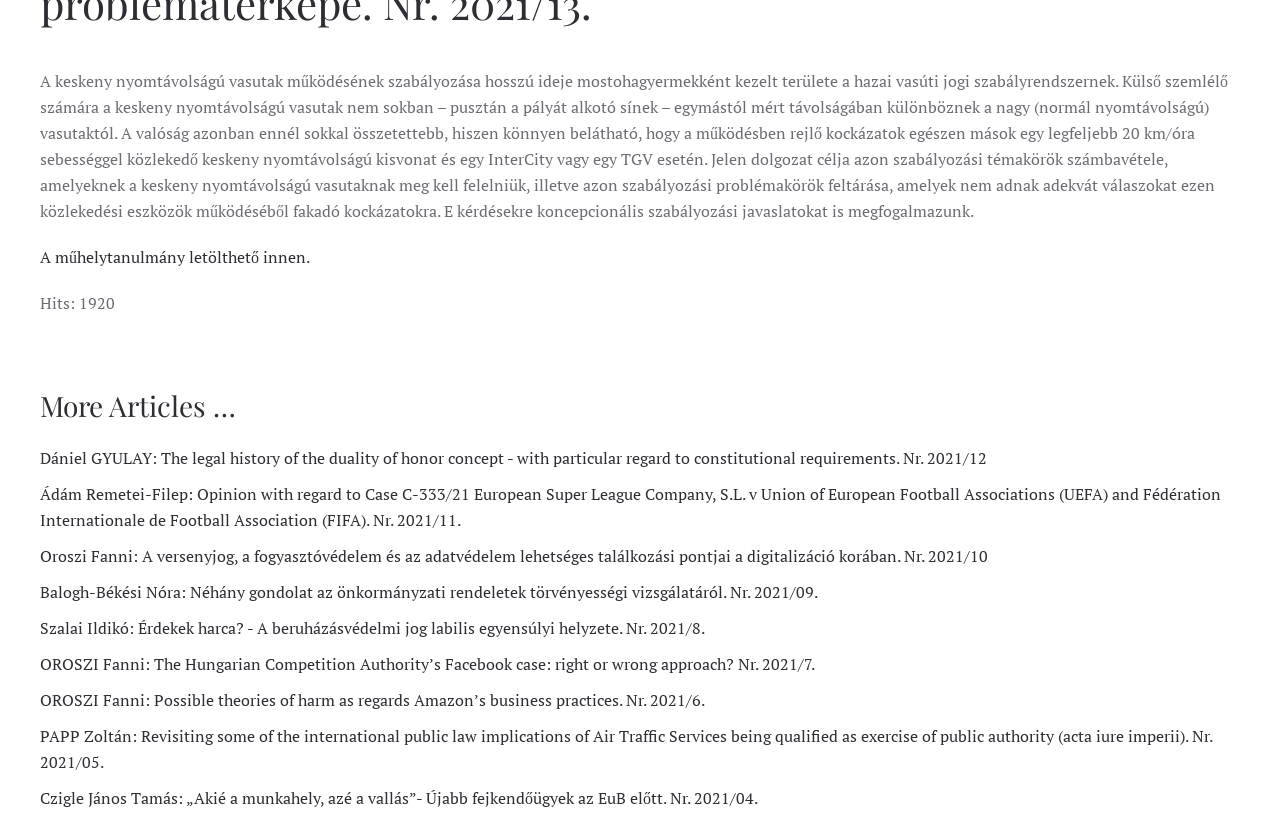Please provide a brief answer to the following inquiry using a single word or phrase:
What is the title of the section below the main article?

More Articles